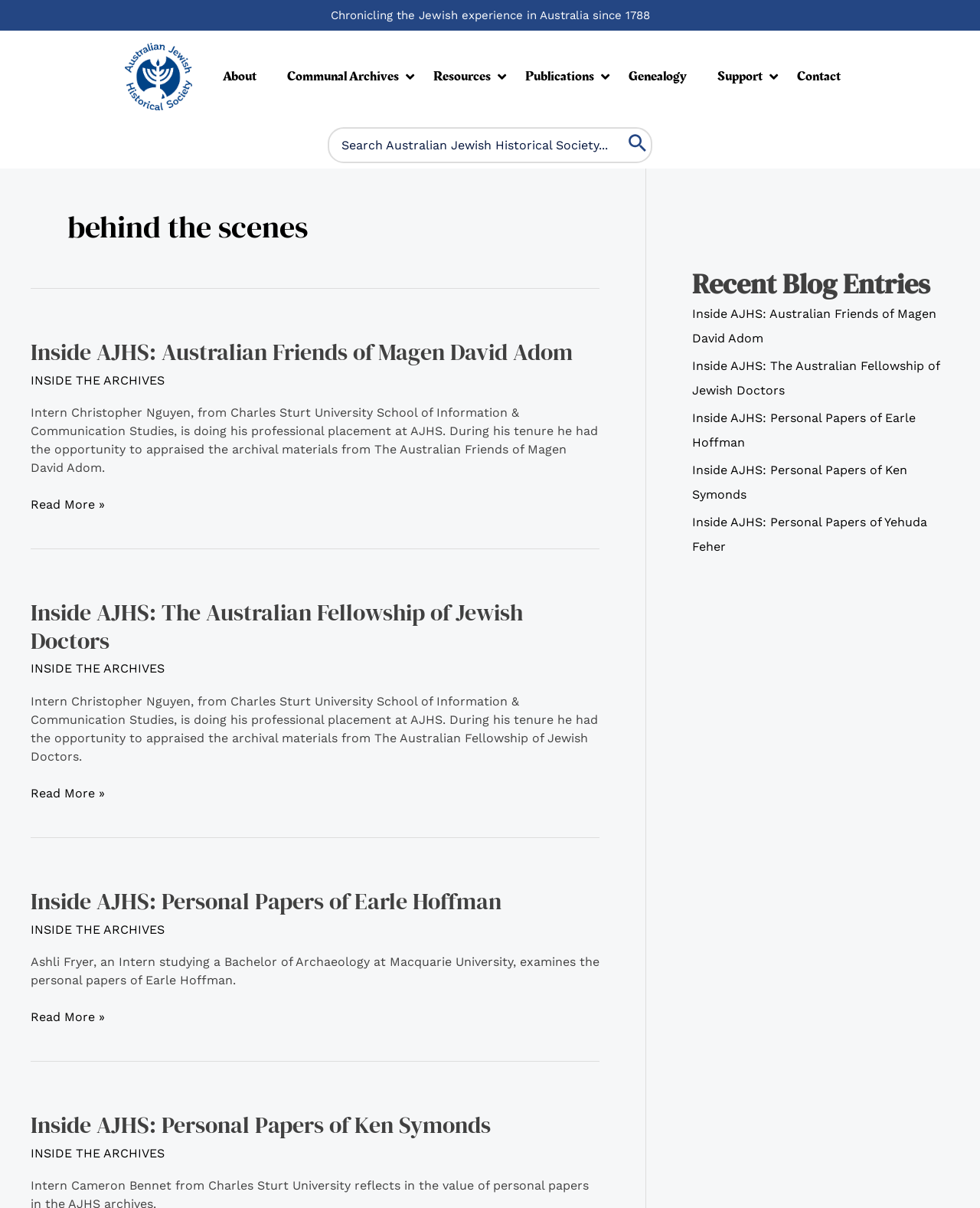What is the main topic of the articles in the webpage?
We need a detailed and exhaustive answer to the question. Please elaborate.

The answer can be inferred by looking at the headings and content of the articles on the webpage. They all seem to be related to the history of the Jewish community in Australia, with topics such as the Australian Friends of Magen David Adom, the Australian Fellowship of Jewish Doctors, and personal papers of individuals.